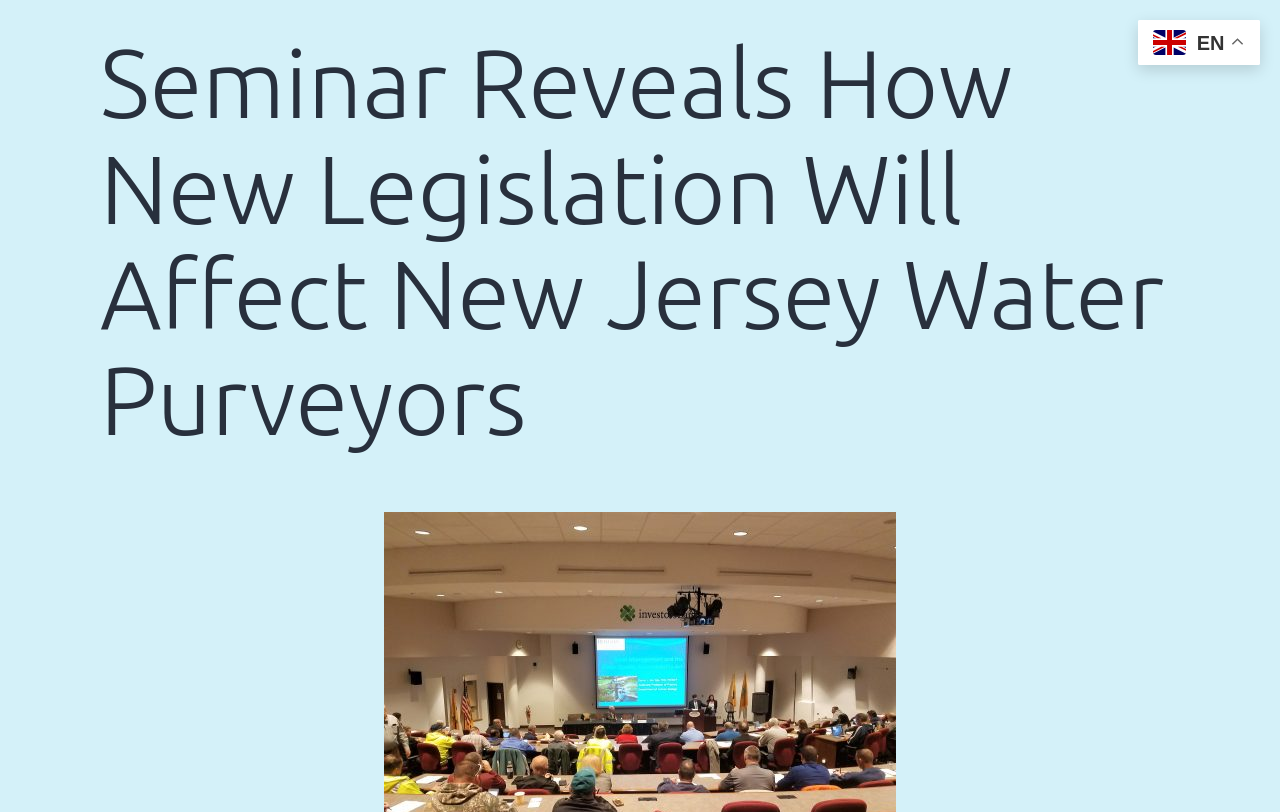Determine the main headline from the webpage and extract its text.

Seminar Reveals How New Legislation Will Affect New Jersey Water Purveyors